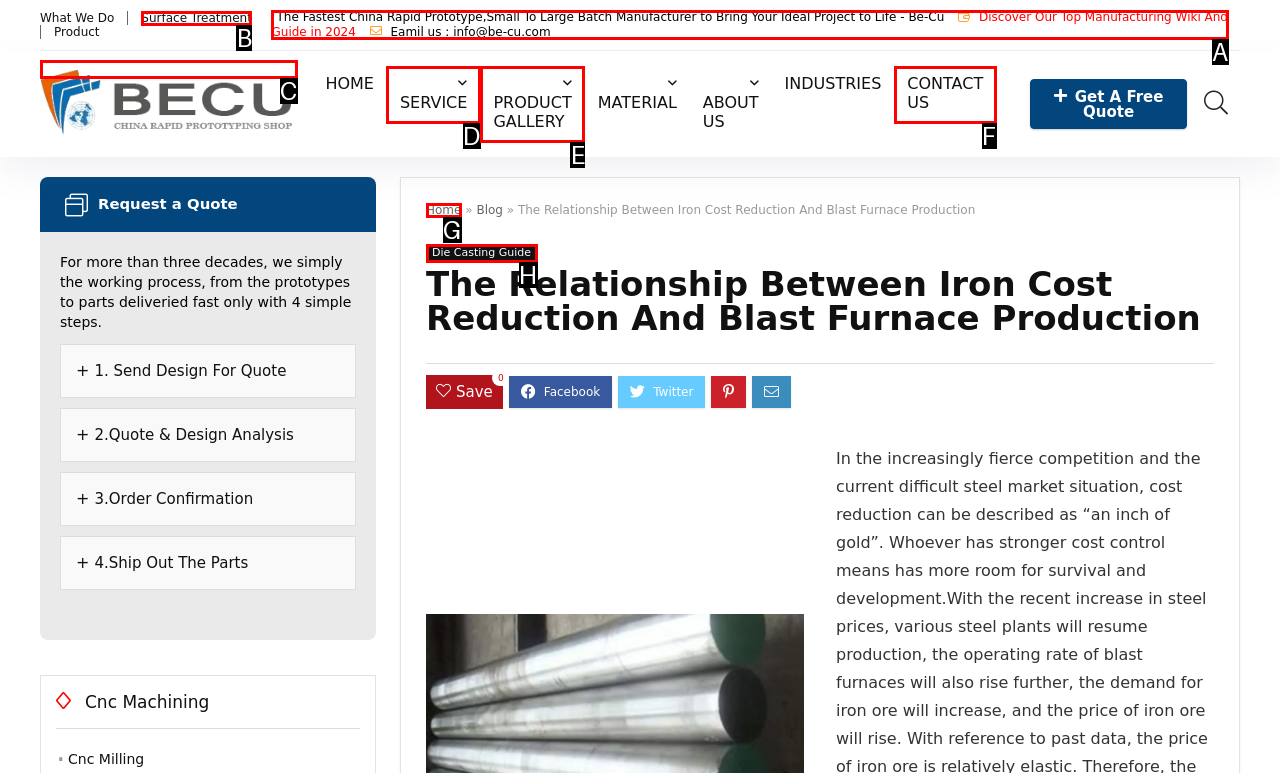Identify the option that corresponds to the given description: Die Casting Guide. Reply with the letter of the chosen option directly.

H